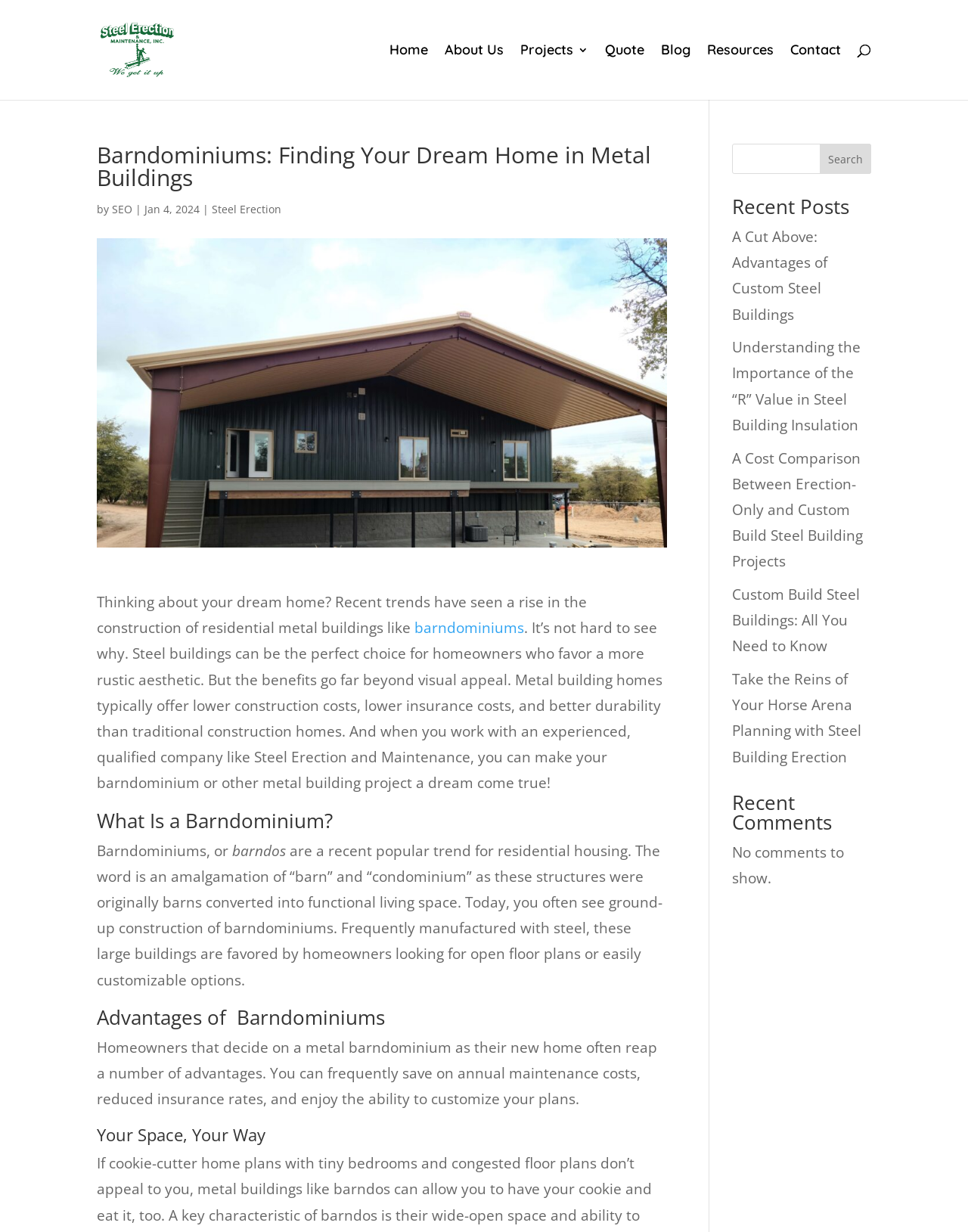What is the primary heading on this webpage?

Barndominiums: Finding Your Dream Home in Metal Buildings